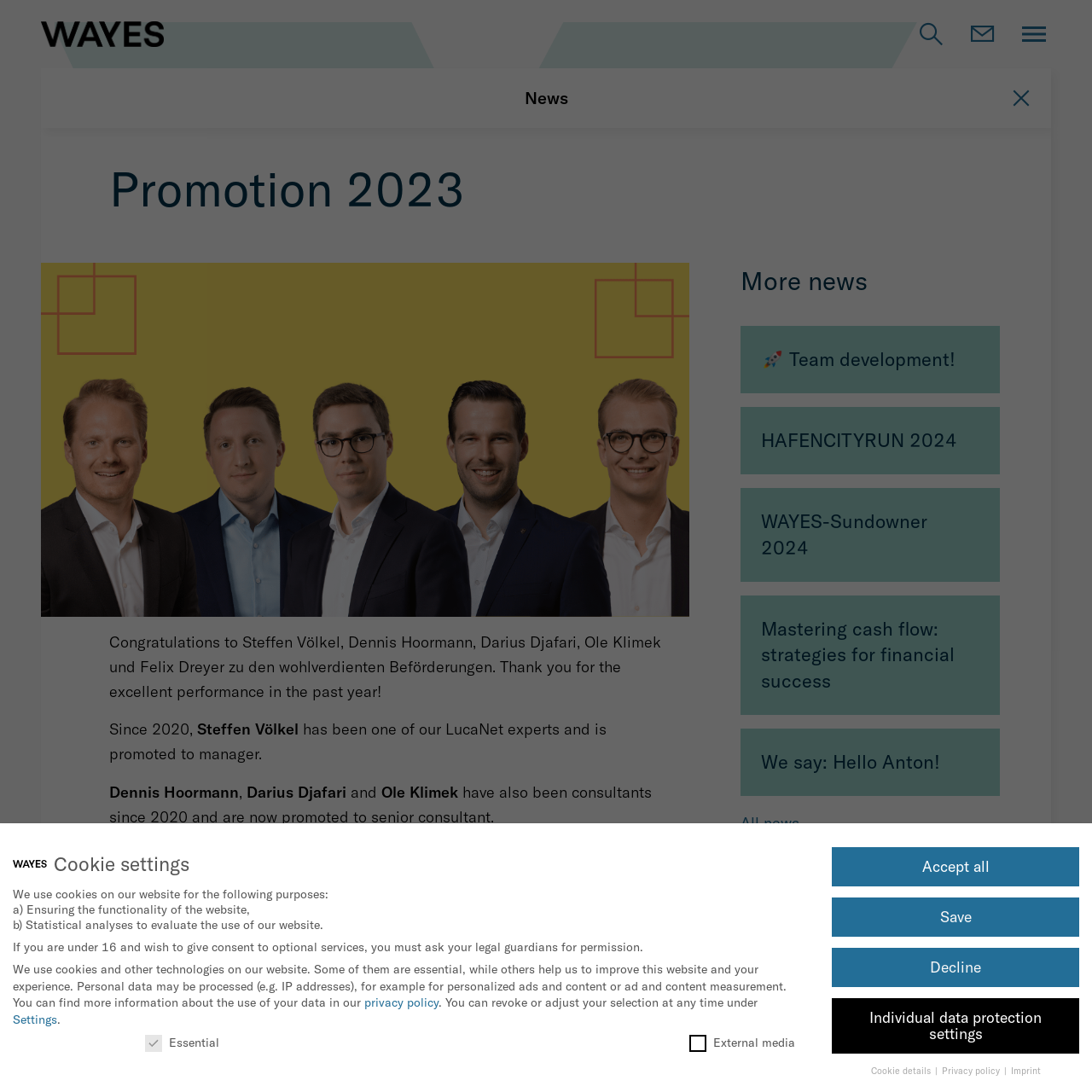Find the bounding box coordinates of the element to click in order to complete the given instruction: "Visit the imprint page."

[0.134, 0.952, 0.179, 0.974]